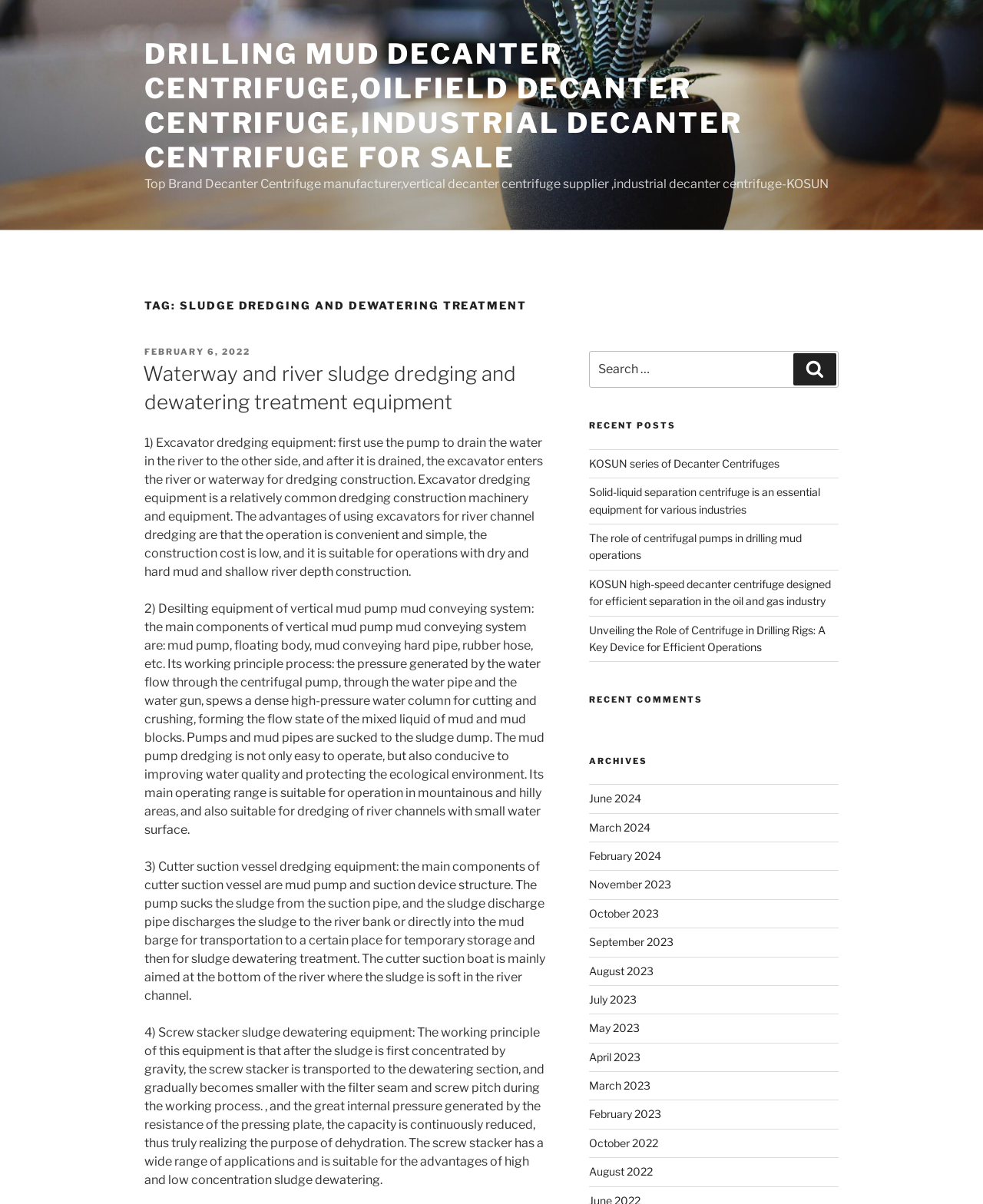What is the function of the mud pump in the desilting equipment of vertical mud pump mud conveying system?
Using the information from the image, give a concise answer in one word or a short phrase.

Sucking and pumping